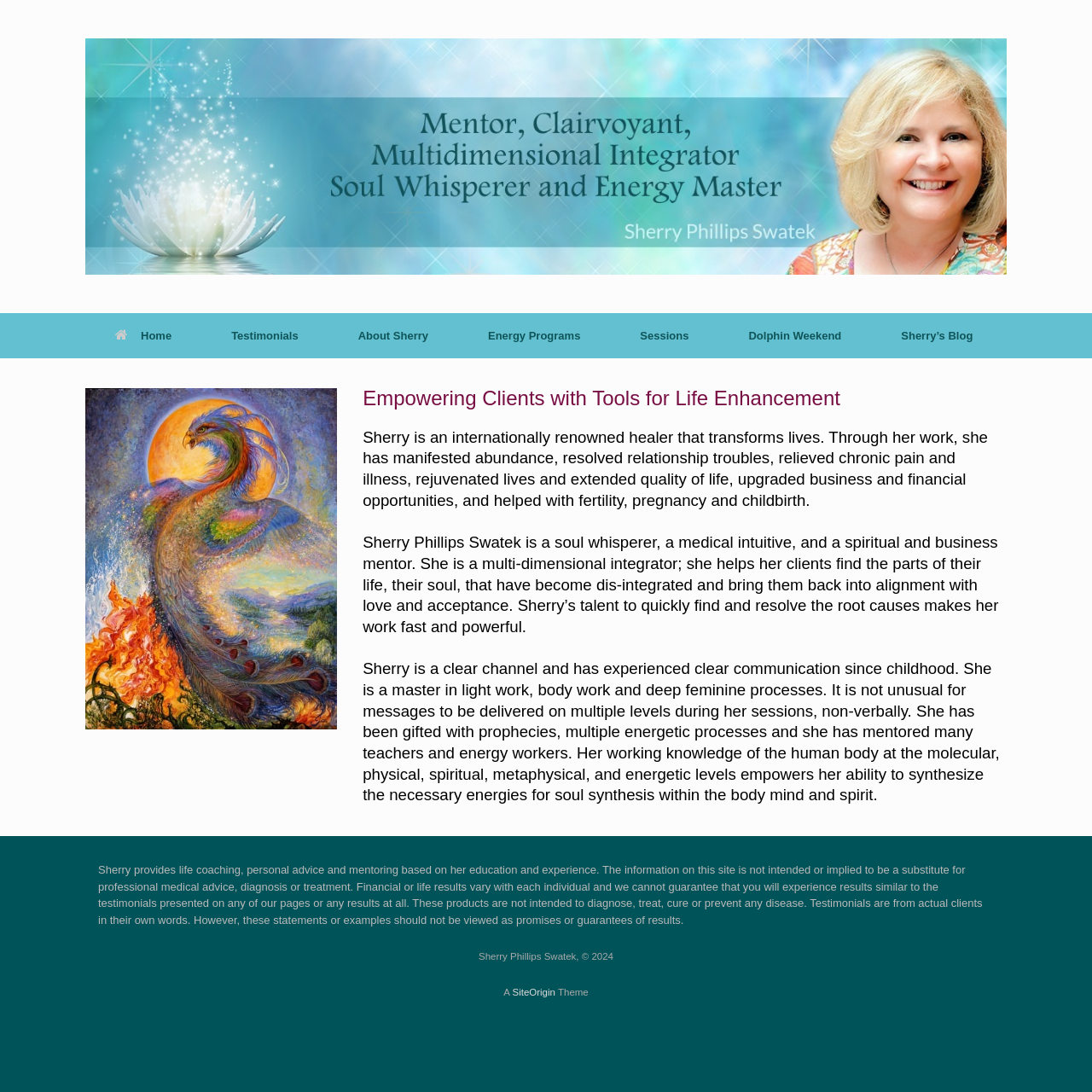What is the theme of Sherry's blog?
Using the details shown in the screenshot, provide a comprehensive answer to the question.

Although the webpage does not explicitly state the theme of Sherry's blog, based on the content and the description of Sherry's work, it can be inferred that her blog is focused on spiritual and personal growth, as well as self-improvement and wellness.